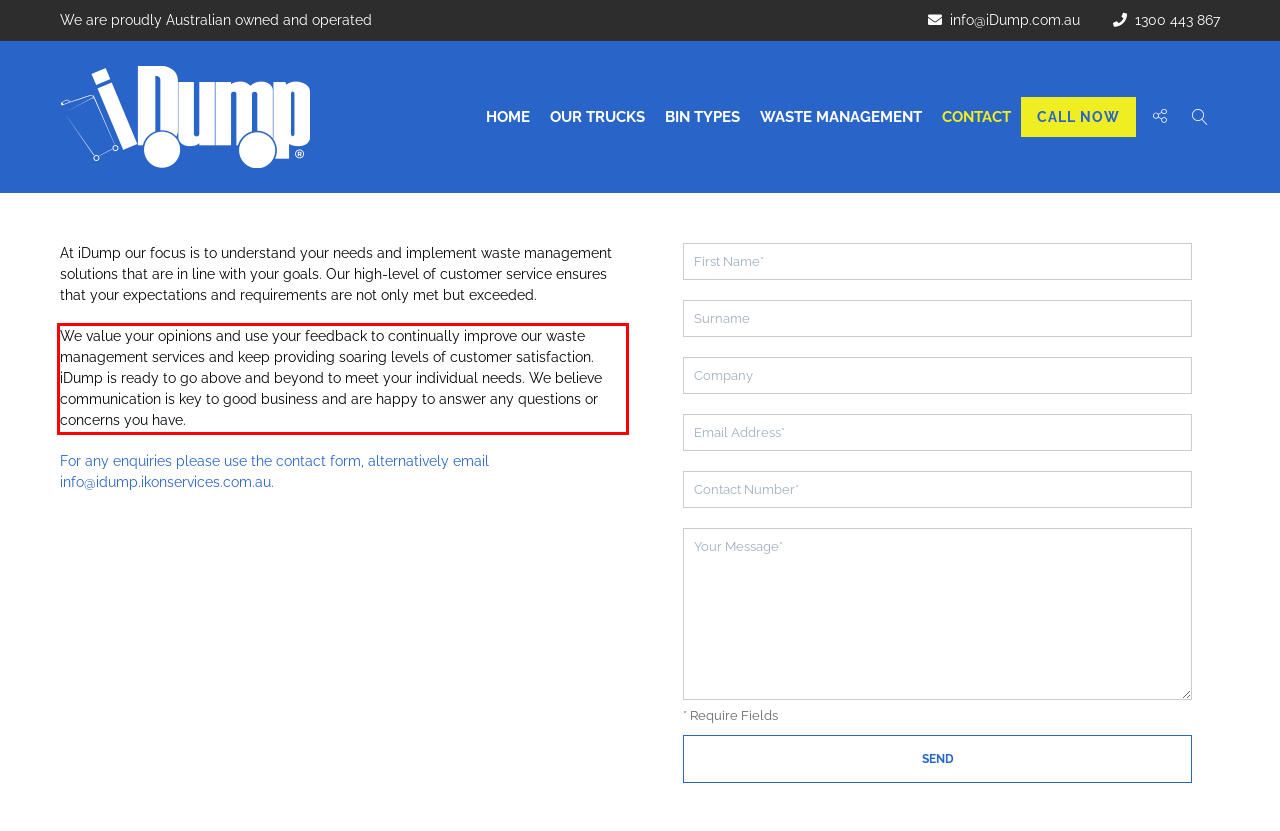Using the provided webpage screenshot, recognize the text content in the area marked by the red bounding box.

We value your opinions and use your feedback to continually improve our waste management services and keep providing soaring levels of customer satisfaction. iDump is ready to go above and beyond to meet your individual needs. We believe communication is key to good business and are happy to answer any questions or concerns you have.